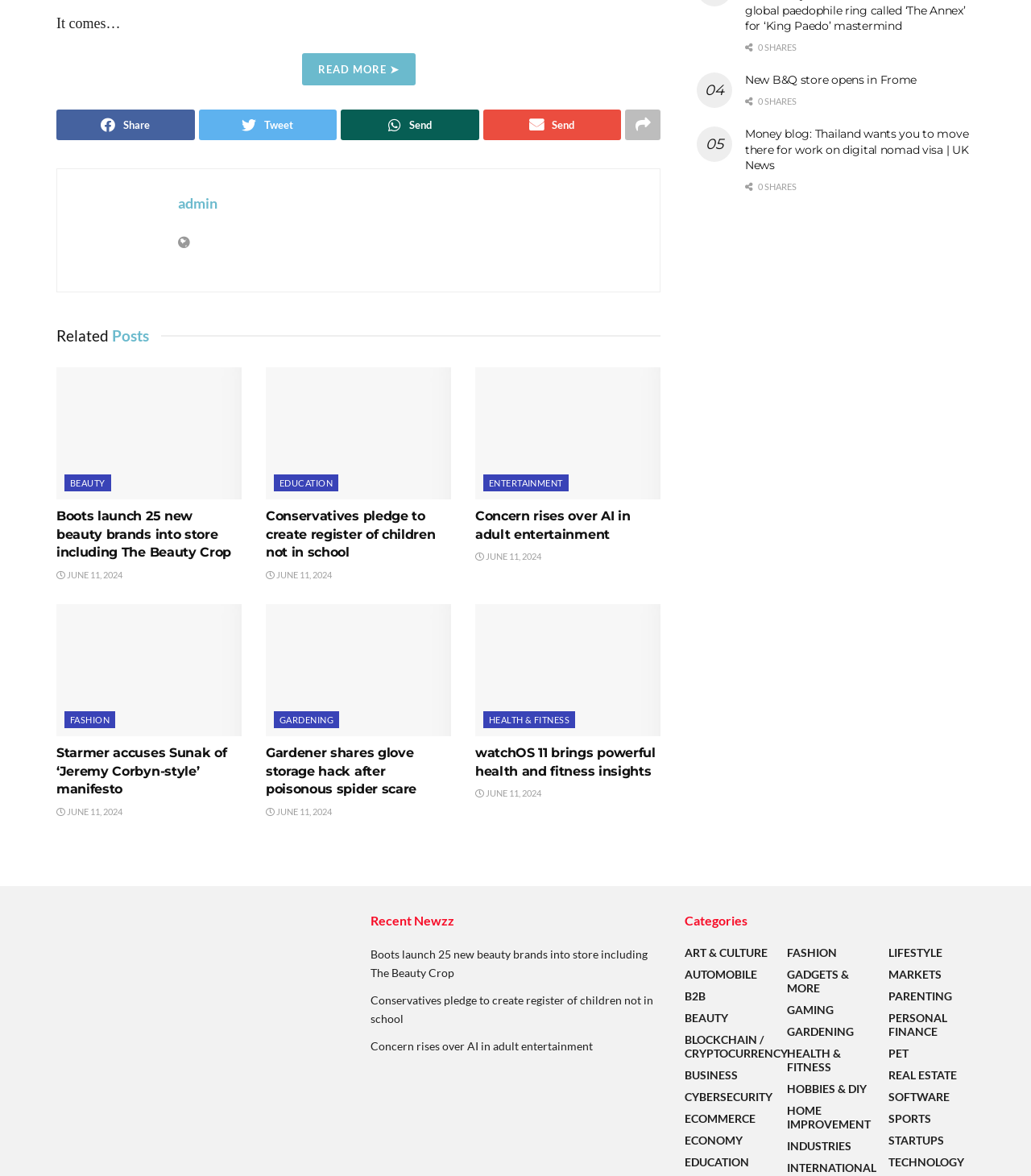What is the category of the article 'Boots launch 25 new beauty brands into store including The Beauty Crop'?
Please provide a single word or phrase as the answer based on the screenshot.

BEAUTY